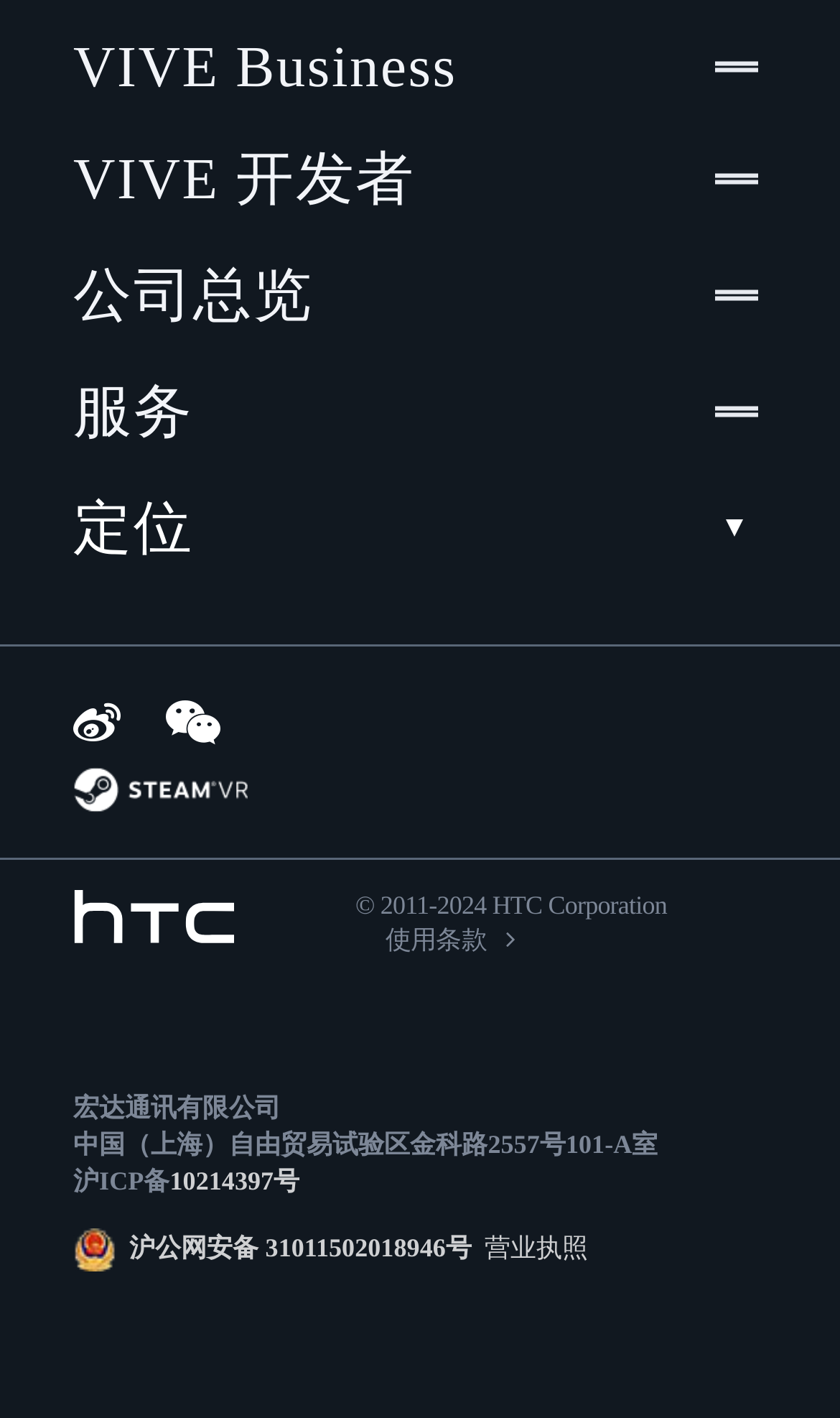Identify the bounding box coordinates of the area you need to click to perform the following instruction: "Visit Weibo".

[0.087, 0.492, 0.144, 0.526]